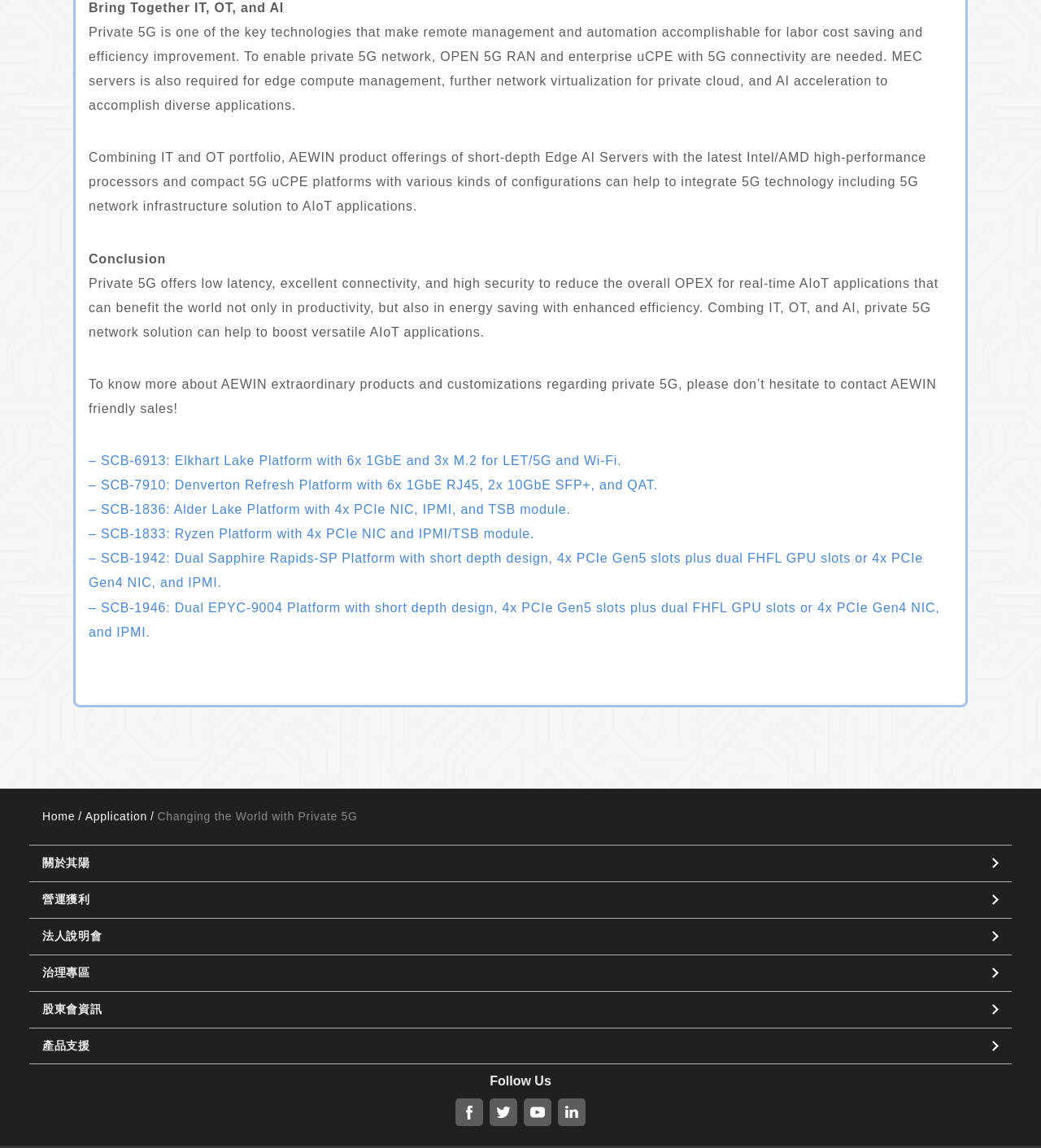Could you please study the image and provide a detailed answer to the question:
How many social media links are available on this webpage?

Based on the link elements on the webpage, there are four social media links available, which are Facebook, Twitter, YouTube, and LinkedIn.